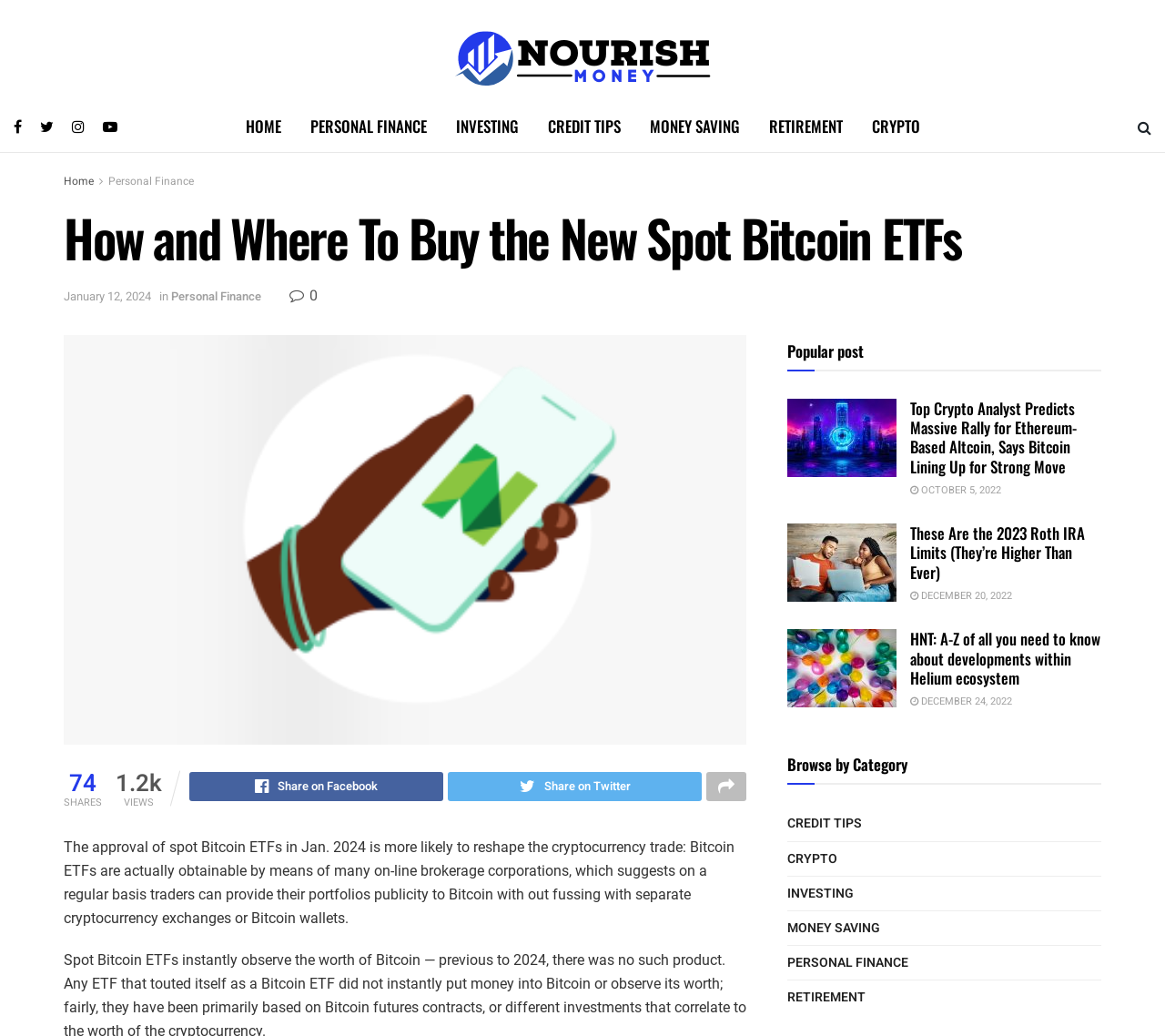Please find the bounding box coordinates (top-left x, top-left y, bottom-right x, bottom-right y) in the screenshot for the UI element described as follows: Schedule Consultation

None